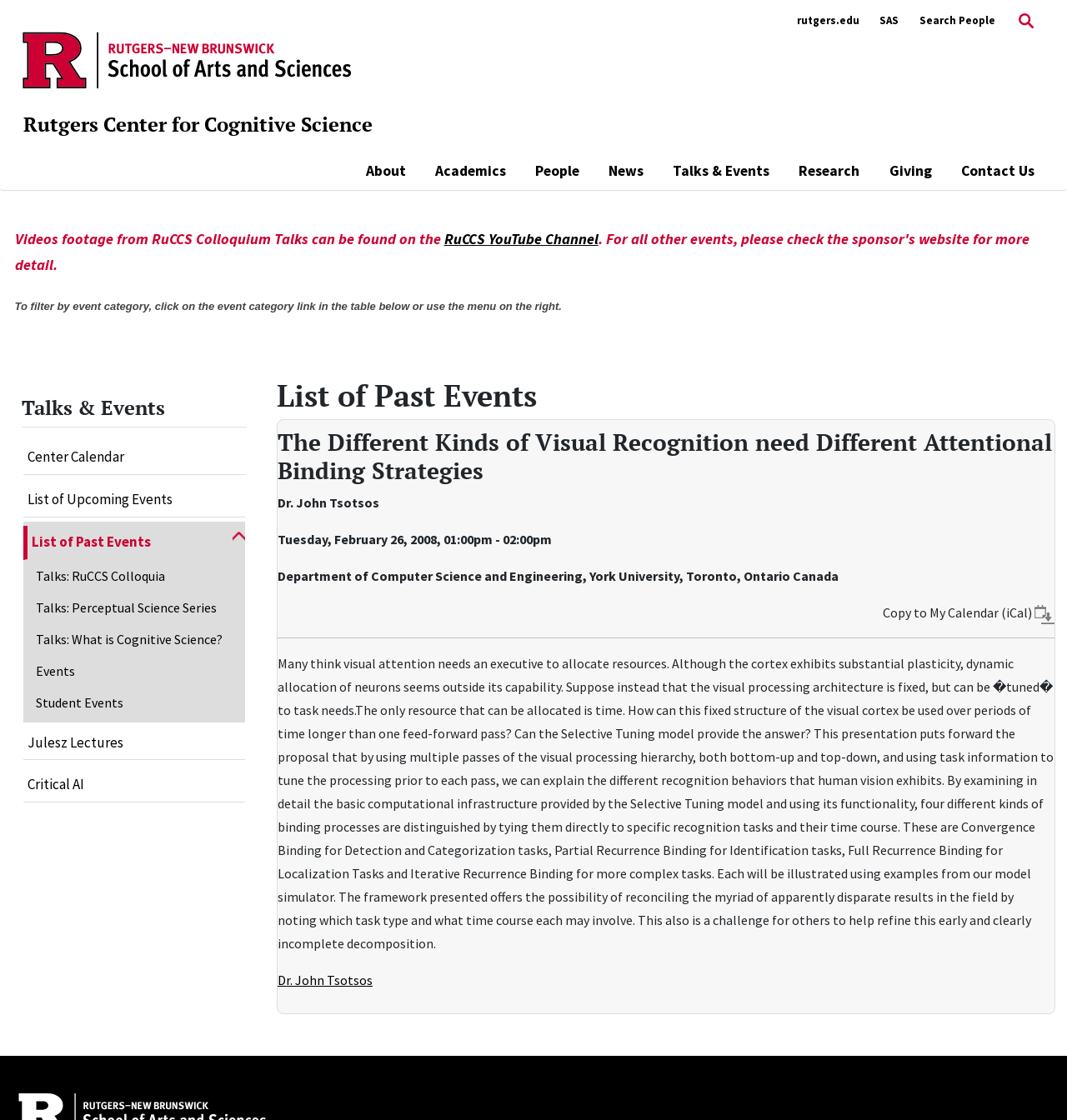Provide an in-depth caption for the elements present on the webpage.

The webpage is about the Center for Cognitive Science at Rutgers, The State University of New Jersey. At the top left corner, there is a Rutgers University logo, and next to it, a link to the Rutgers Center for Cognitive Science. On the top right corner, there are several links, including "rutgers.edu", "SAS", "Search People", and "Search Website", with a search icon next to the last link.

Below these links, there is a navigation menu with buttons for "About", "Academics", "People", "News", "Talks & Events", and "Research", each with a dropdown menu. Next to the navigation menu, there is a link to "Giving" and "Contact Us".

The main content of the webpage is about talks and events, with a heading "Talks & Events" and a link to the "RuCCS YouTube Channel". There is a table or list below, with links to different event categories, such as "Center Calendar", "List of Upcoming Events", "List of Past Events", and others.

On the right side of the page, there is a section with links to specific talks, including "RuCCS Colloquia", "Perceptual Science Series", "What is Cognitive Science?", and others.

The main content area also includes a detailed description of a specific talk, "The Different Kinds of Visual Recognition need Different Attentional Binding Strategies", with information about the speaker, date, time, and location. There is also a link to download the event as an iCal file, with an icon next to it.

At the bottom of the page, there is a link to "Back to Top".